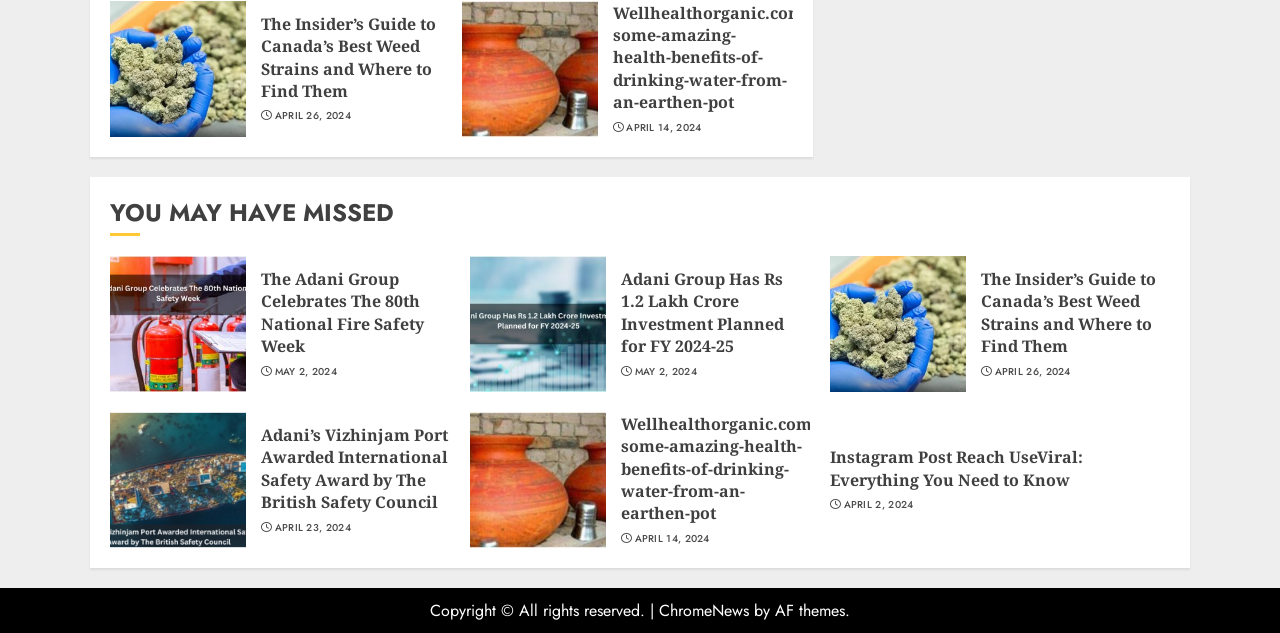Using the elements shown in the image, answer the question comprehensively: What is the title of the first article?

I determined the title of the first article by looking at the heading element with the text 'The Insider’s Guide to Canada’s Best Weed Strains and Where to Find Them' which is located at the top of the webpage.